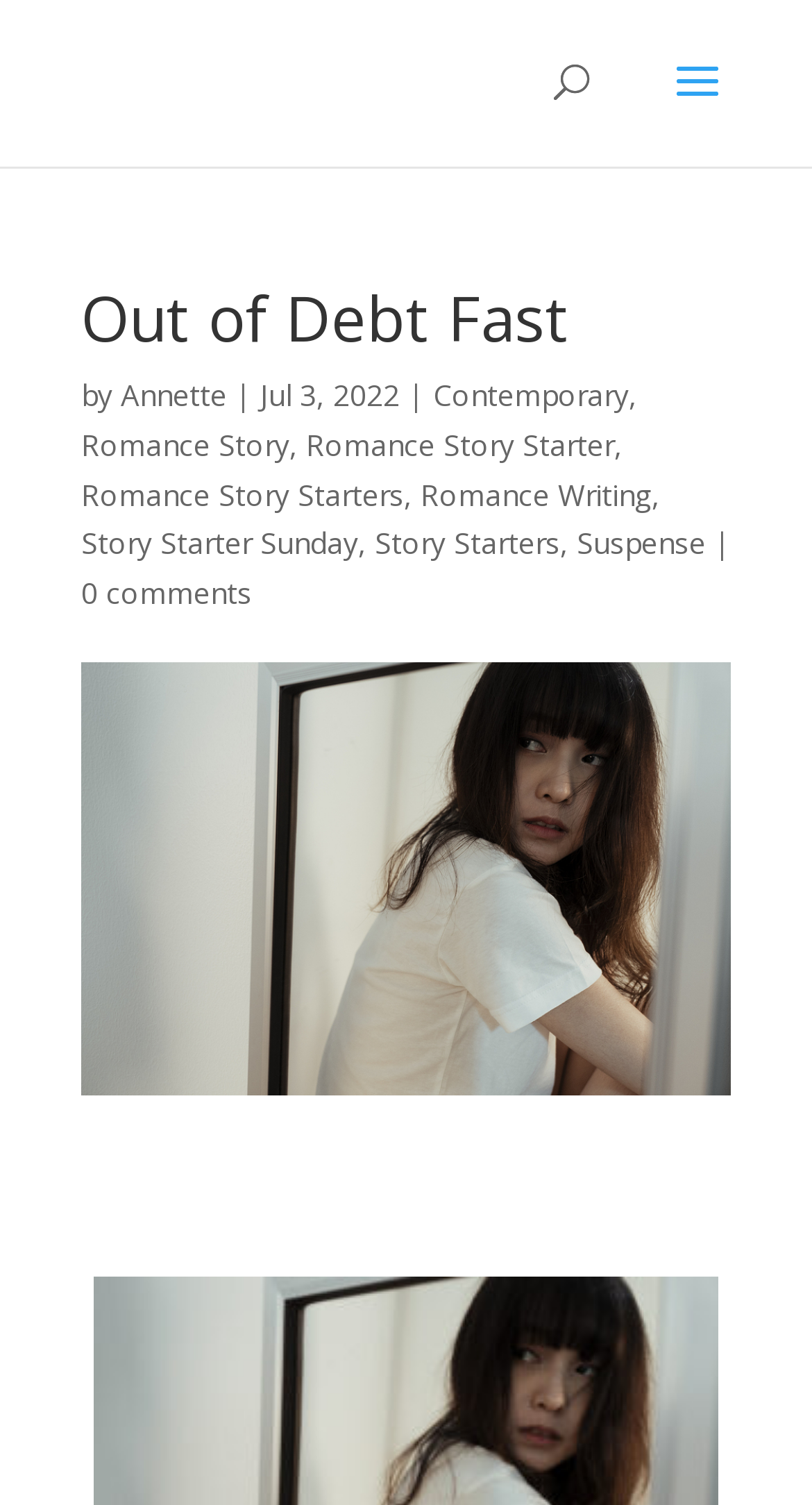Find the bounding box coordinates of the clickable area that will achieve the following instruction: "view Story Starter Sunday".

[0.1, 0.348, 0.441, 0.374]